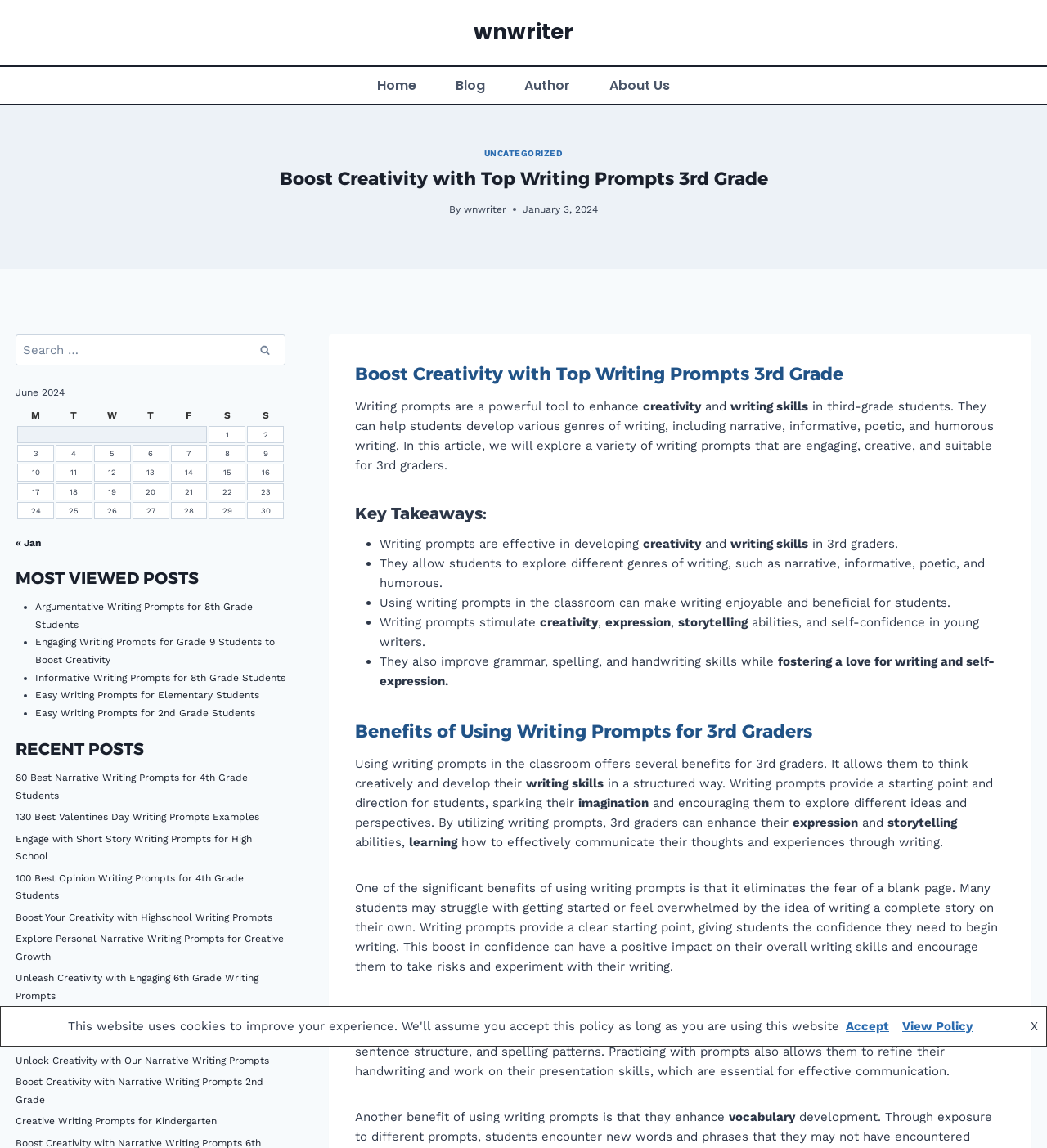Construct a thorough caption encompassing all aspects of the webpage.

This webpage is focused on providing creative writing prompts for 3rd-grade students. At the top, there is a navigation bar with links to "Home", "Blog", "Author", and "About Us". Below the navigation bar, there is a heading that reads "Boost Creativity with Top Writing Prompts for 3rd Grade". 

To the right of the heading, there is a link to "wnwriter" and a timestamp indicating that the article was published on January 3, 2024. The main content of the webpage is divided into sections, with headings such as "Key Takeaways", "Benefits of Using Writing Prompts for 3rd Graders", and others. 

Throughout the content, there are several paragraphs of text that discuss the importance of writing prompts for 3rd-grade students, including how they can enhance creativity, improve writing skills, and foster a love for writing and self-expression. There are also several bullet points that summarize the benefits of using writing prompts.

On the left side of the webpage, there is a search bar with a button labeled "Search". Below the search bar, there is a table with a calendar for June 2024. The table has columns for each day of the week, from Monday to Sunday.